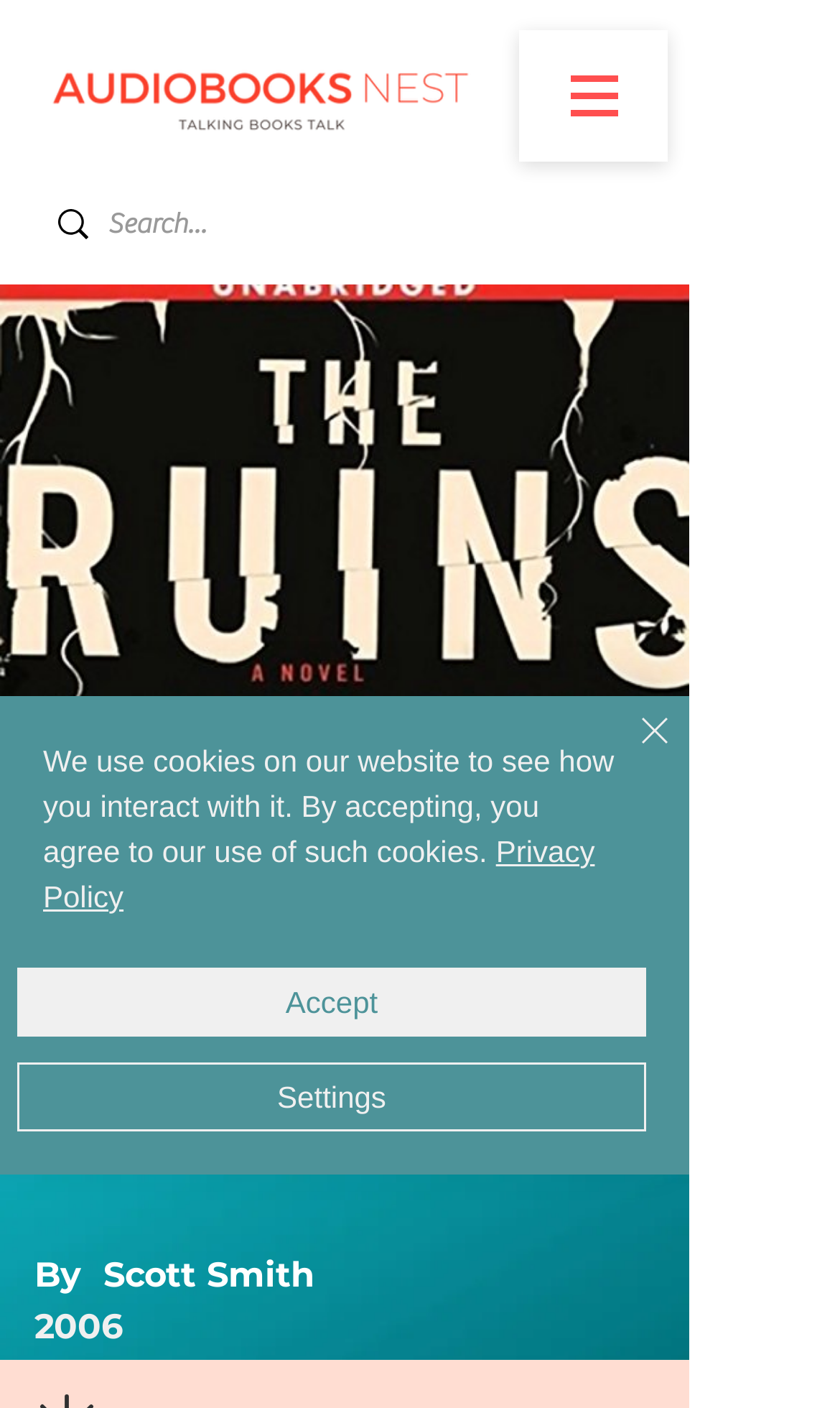Please answer the following question using a single word or phrase: 
Who is the author of the audiobook?

Scott Smith